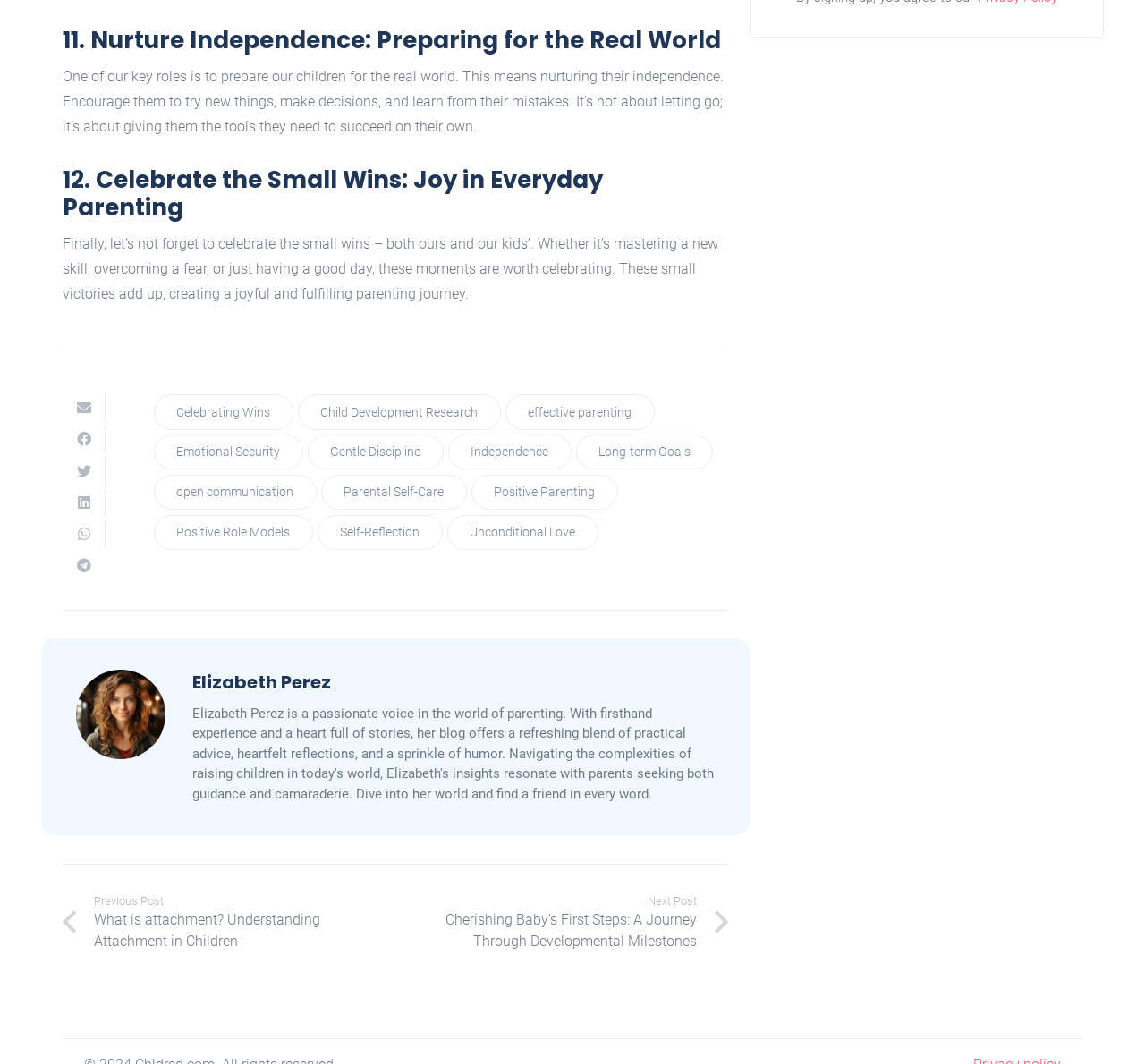Specify the bounding box coordinates of the area that needs to be clicked to achieve the following instruction: "Visit 'Celebrating Wins'".

[0.135, 0.371, 0.256, 0.404]